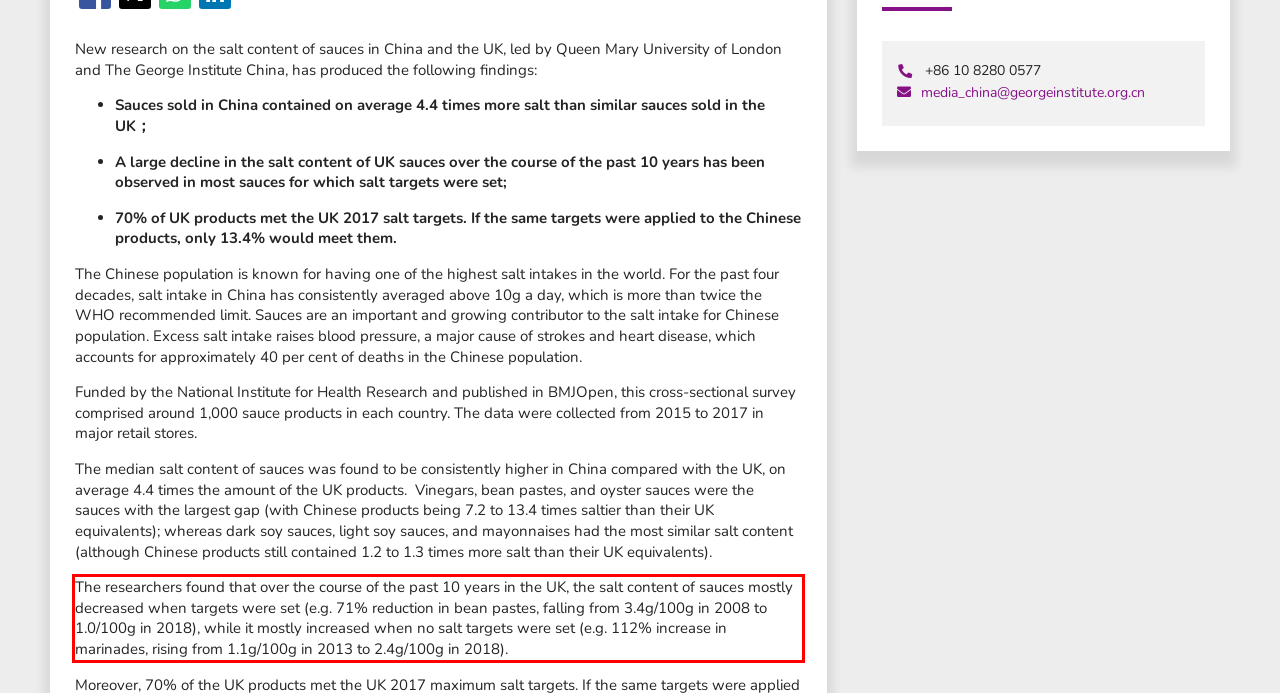From the given screenshot of a webpage, identify the red bounding box and extract the text content within it.

The researchers found that over the course of the past 10 years in the UK, the salt content of sauces mostly decreased when targets were set (e.g. 71% reduction in bean pastes, falling from 3.4g/100g in 2008 to 1.0/100g in 2018), while it mostly increased when no salt targets were set (e.g. 112% increase in marinades, rising from 1.1g/100g in 2013 to 2.4g/100g in 2018).